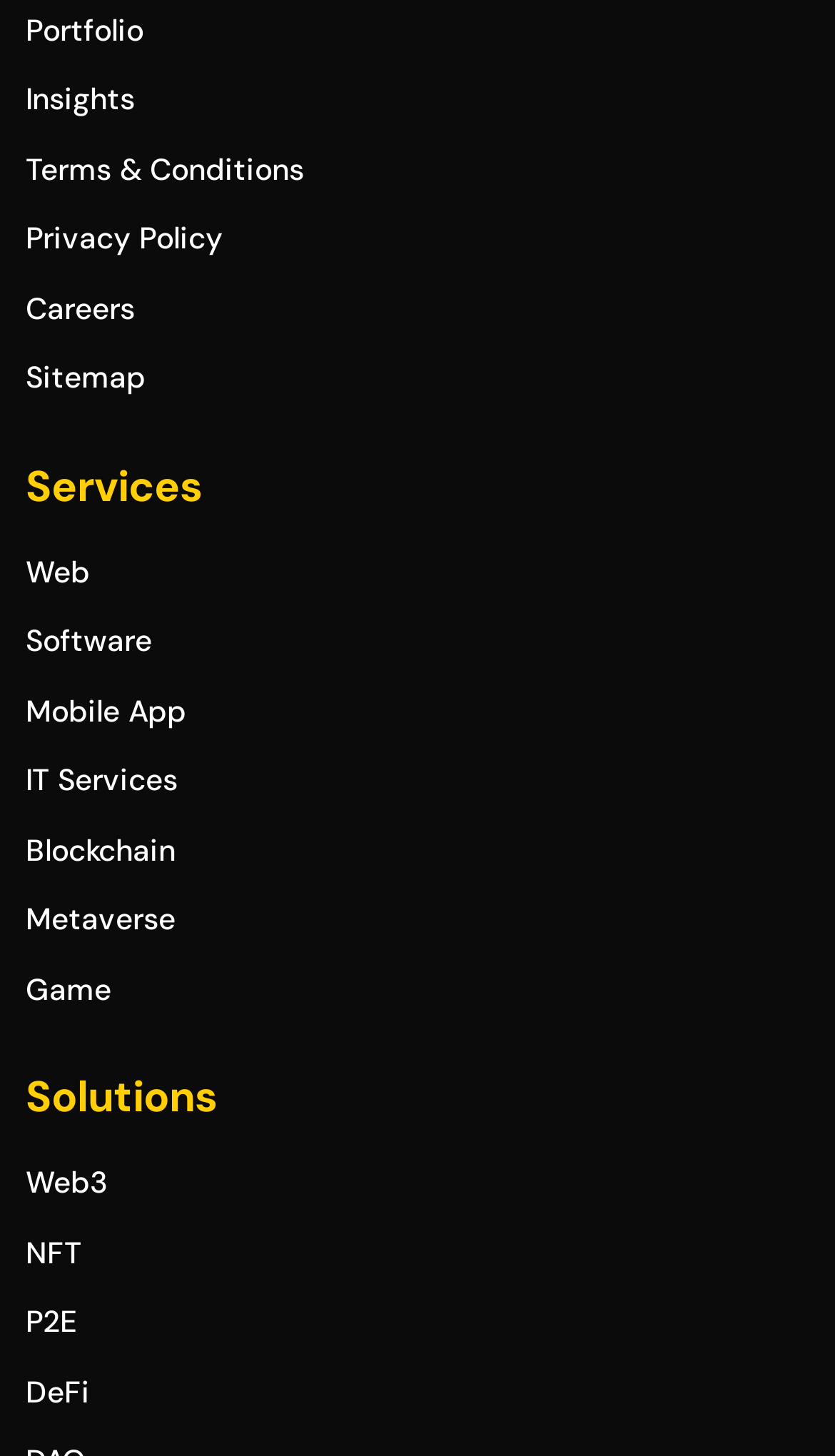What is the last link under the 'Solutions' section?
Please use the image to deliver a detailed and complete answer.

By examining the links under the 'Solutions' section, I found that the last link is 'DeFi', which is listed after 'Web3', 'NFT', and 'P2E'.